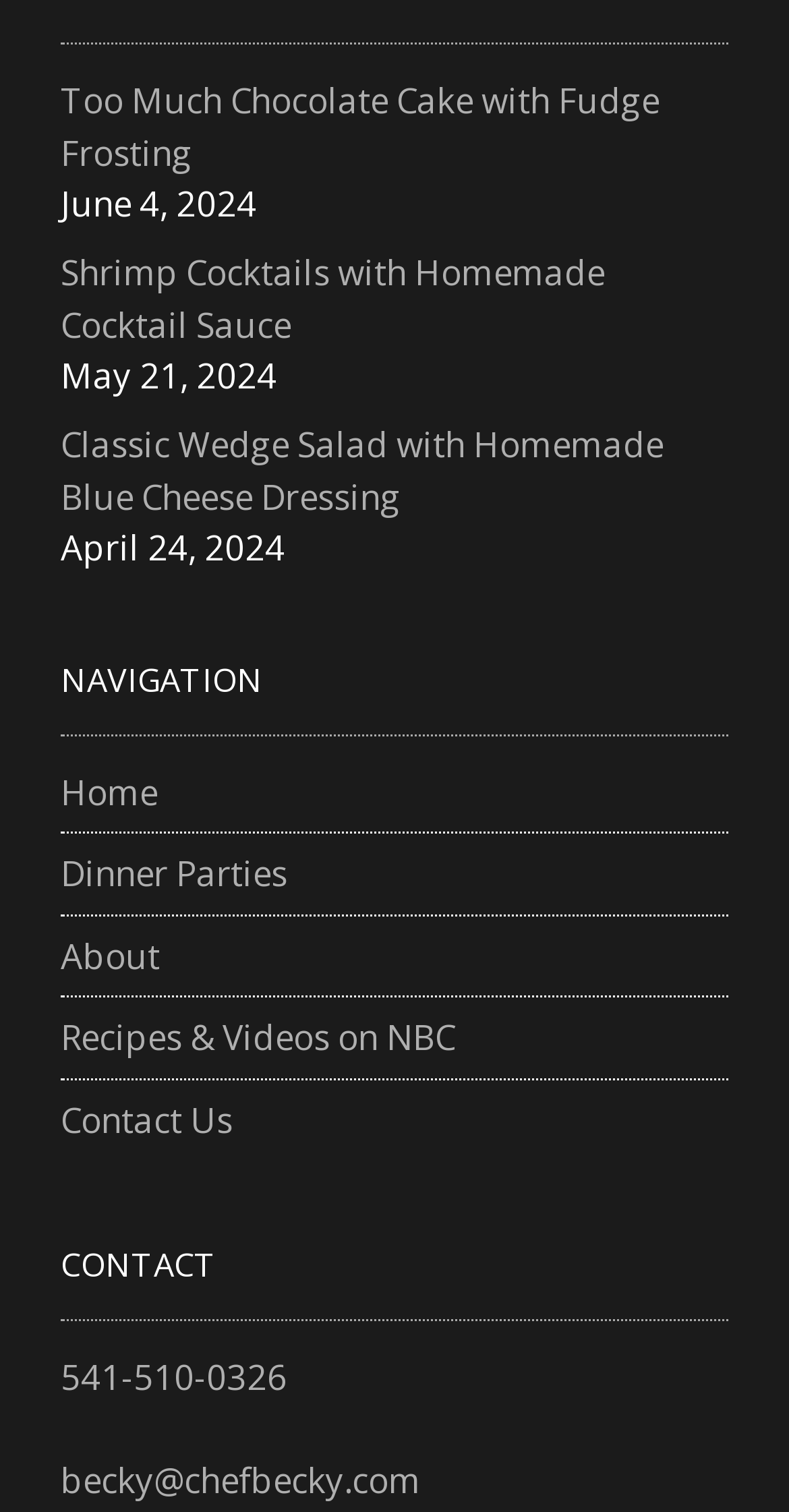Please answer the following question using a single word or phrase: 
What is the contact email address?

becky@chefbecky.com